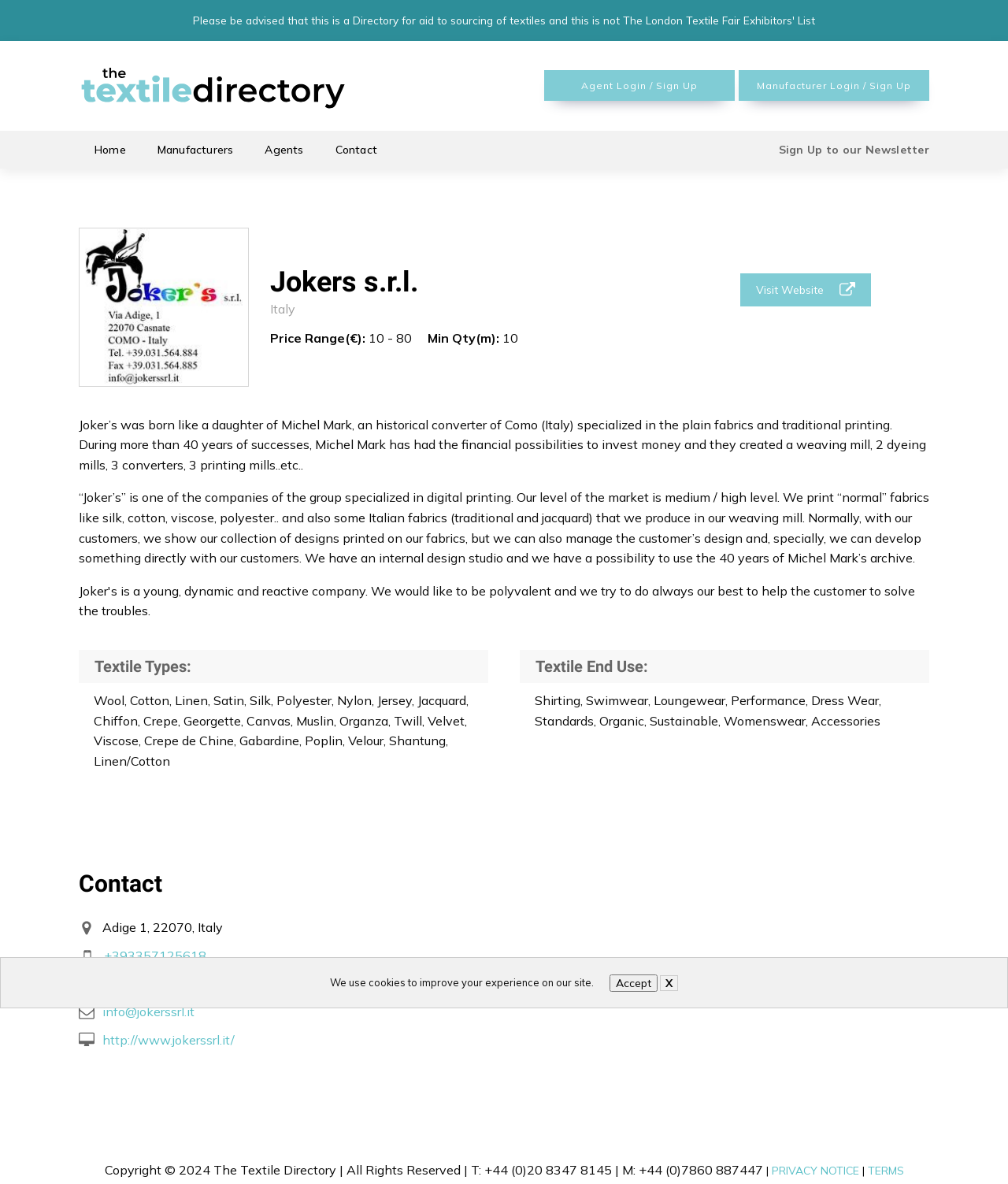Identify the bounding box coordinates of the region that should be clicked to execute the following instruction: "Get directions to the company address".

[0.102, 0.775, 0.221, 0.792]